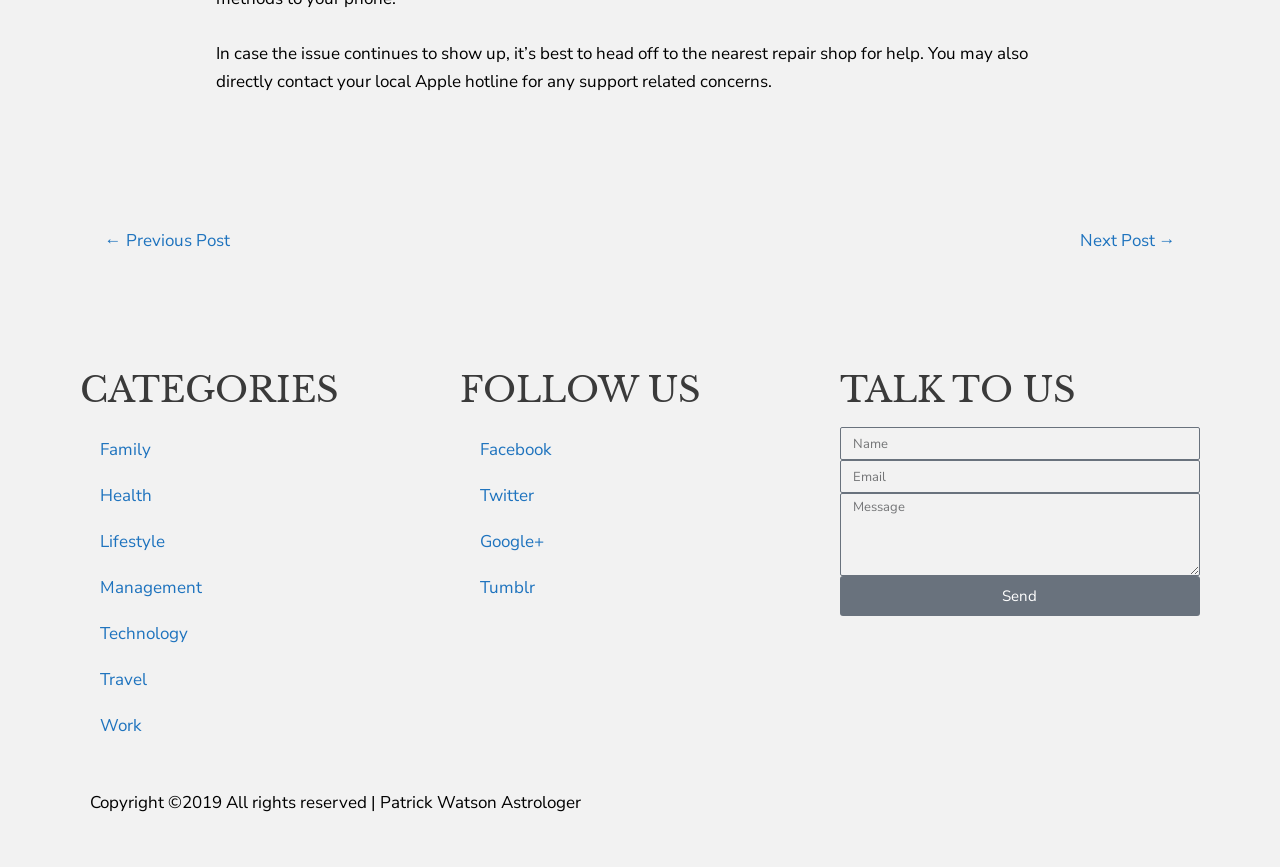Given the description: "← Previous Post", determine the bounding box coordinates of the UI element. The coordinates should be formatted as four float numbers between 0 and 1, [left, top, right, bottom].

[0.082, 0.257, 0.179, 0.303]